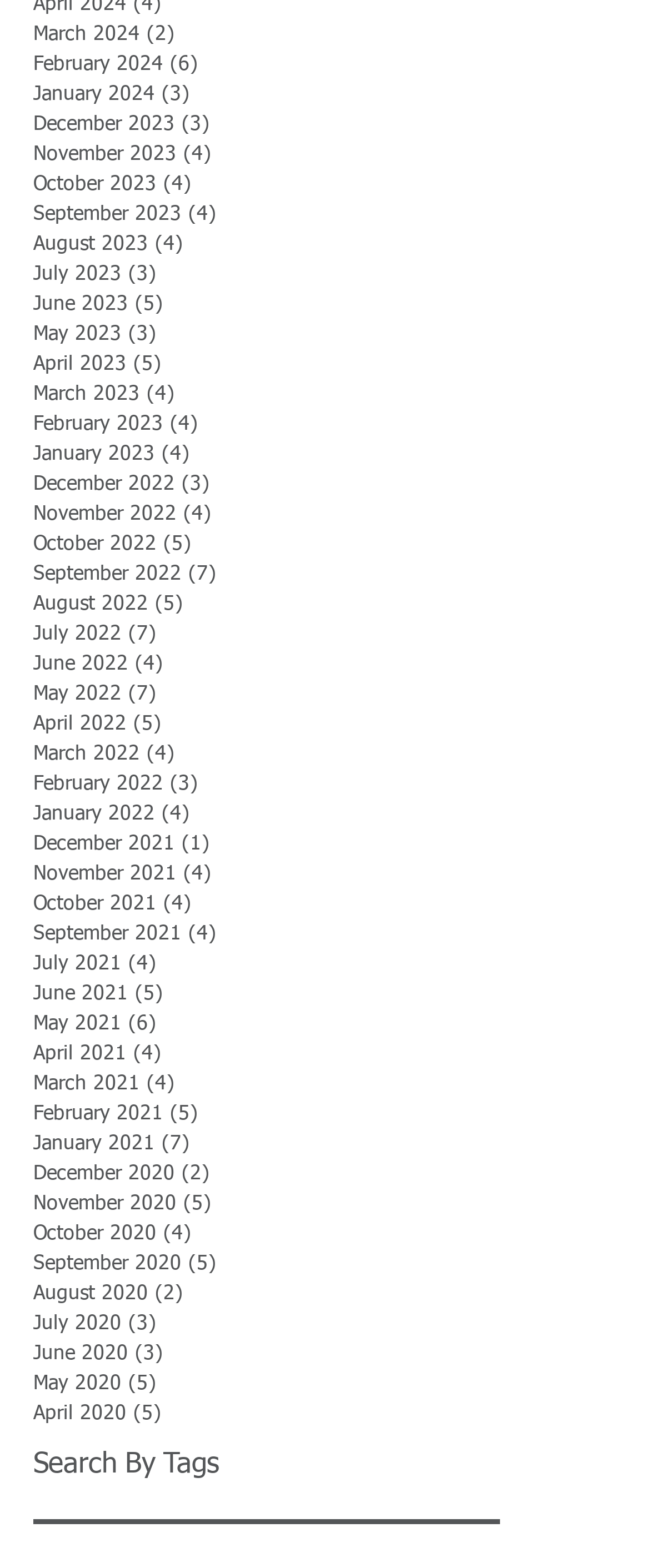Specify the bounding box coordinates for the region that must be clicked to perform the given instruction: "View February 2023 posts".

[0.051, 0.262, 0.769, 0.281]